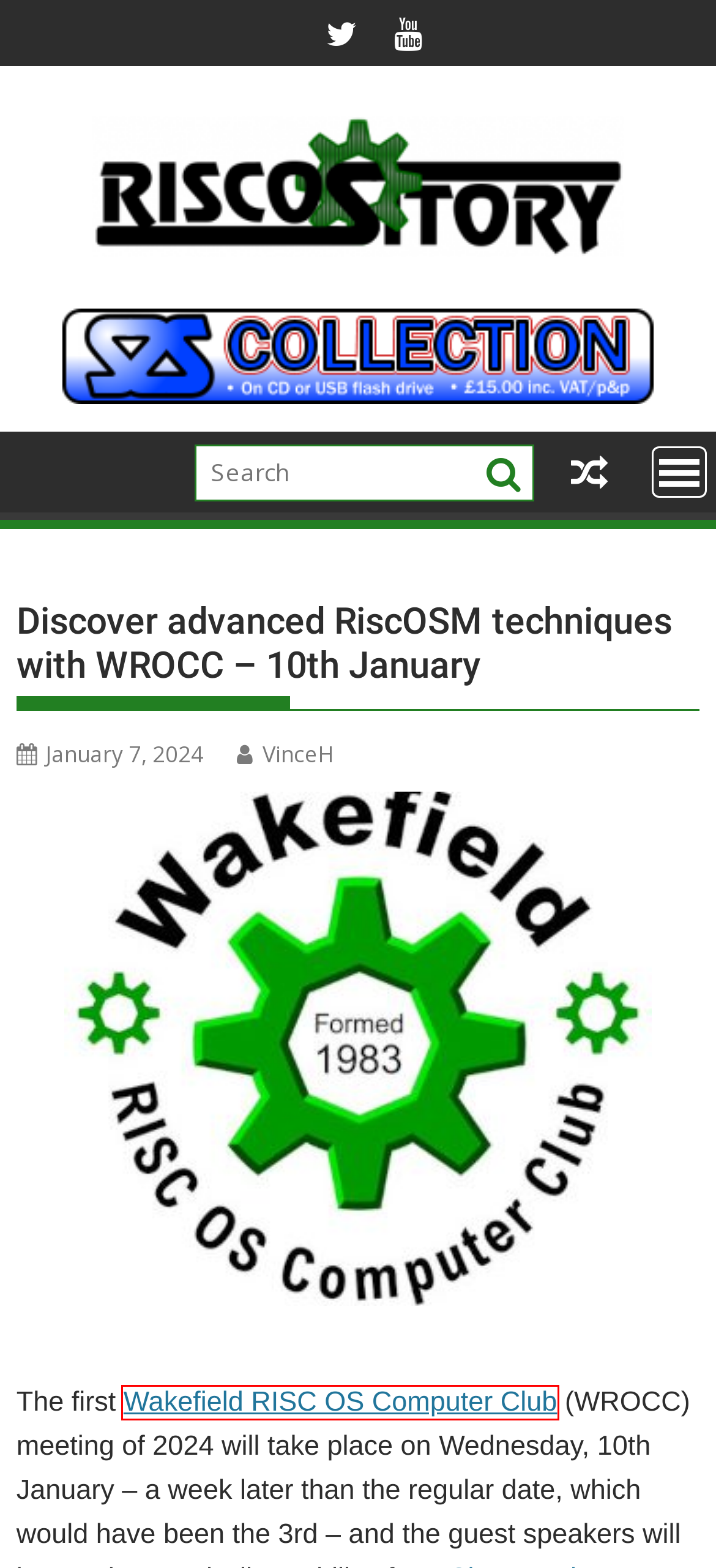Observe the provided screenshot of a webpage that has a red rectangle bounding box. Determine the webpage description that best matches the new webpage after clicking the element inside the red bounding box. Here are the candidates:
A. VinceH
B. WROCC
C. Sine Nomine Software
D. Meet Andy Vawer at ROUGOL – 20th May
E. RISC OS eXperience «  Big Ben Club
F. Wakefield RISC OS Computer Club
G. Blog Tool, Publishing Platform, and CMS – WordPress.org
H. June 3, 2024

F